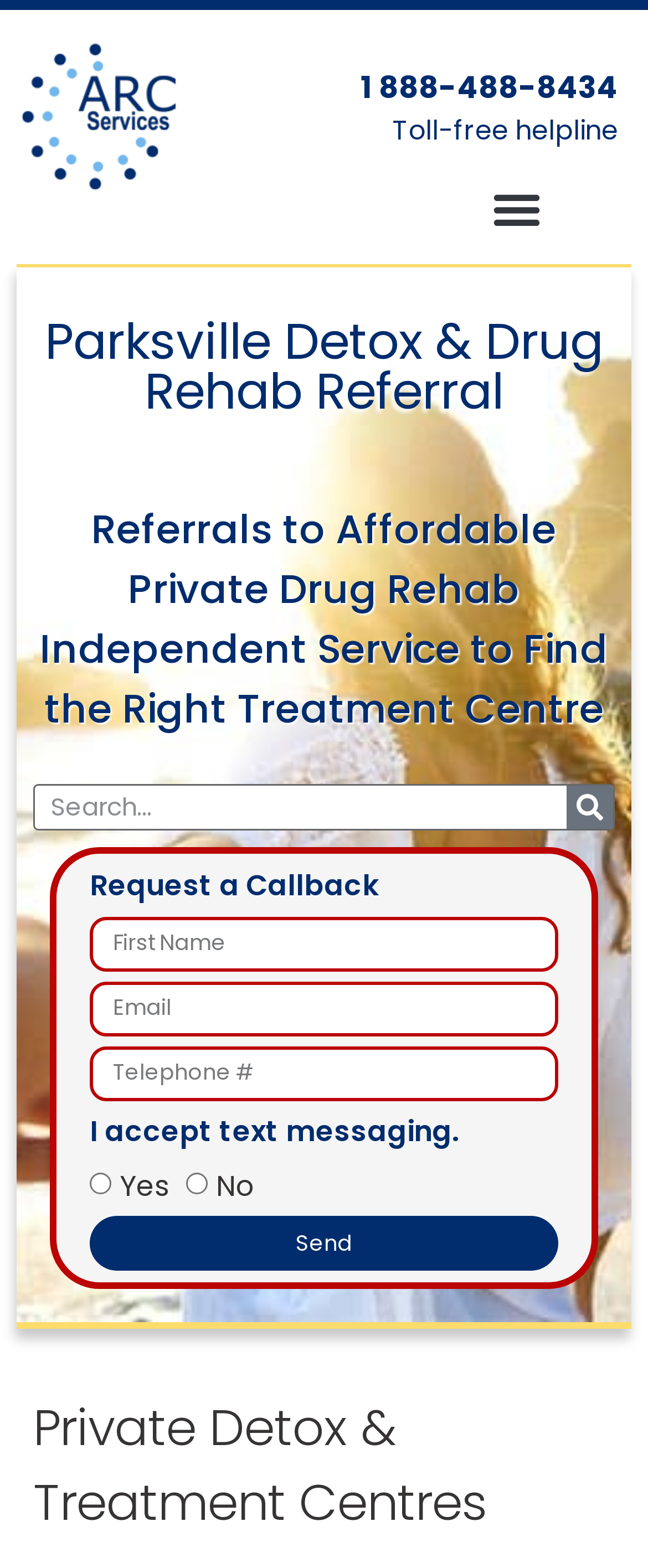Can you extract the headline from the webpage for me?

Parksville Detox & Drug Rehab Referral